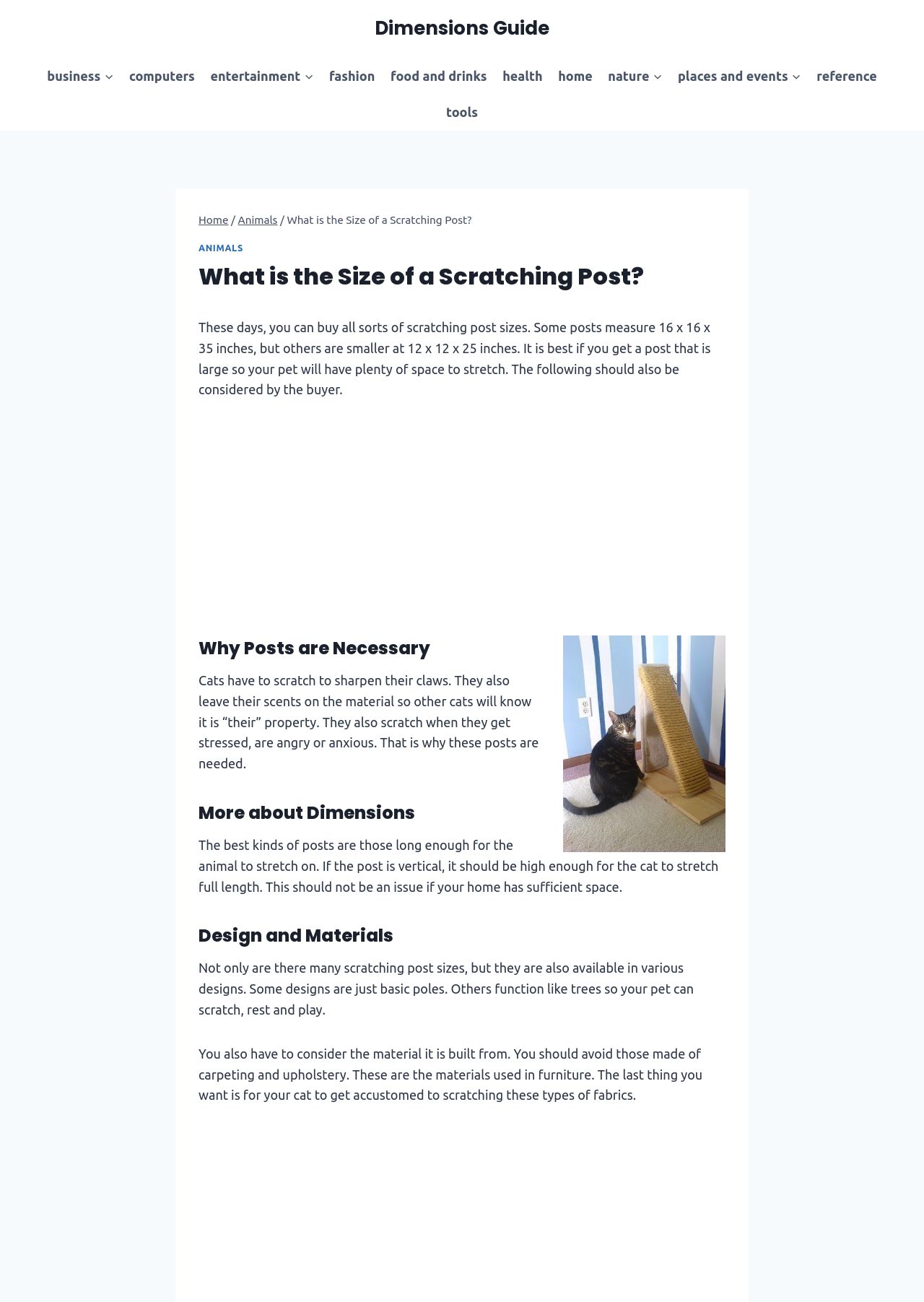From the webpage screenshot, predict the bounding box of the UI element that matches this description: "BusinessExpand".

[0.043, 0.044, 0.131, 0.072]